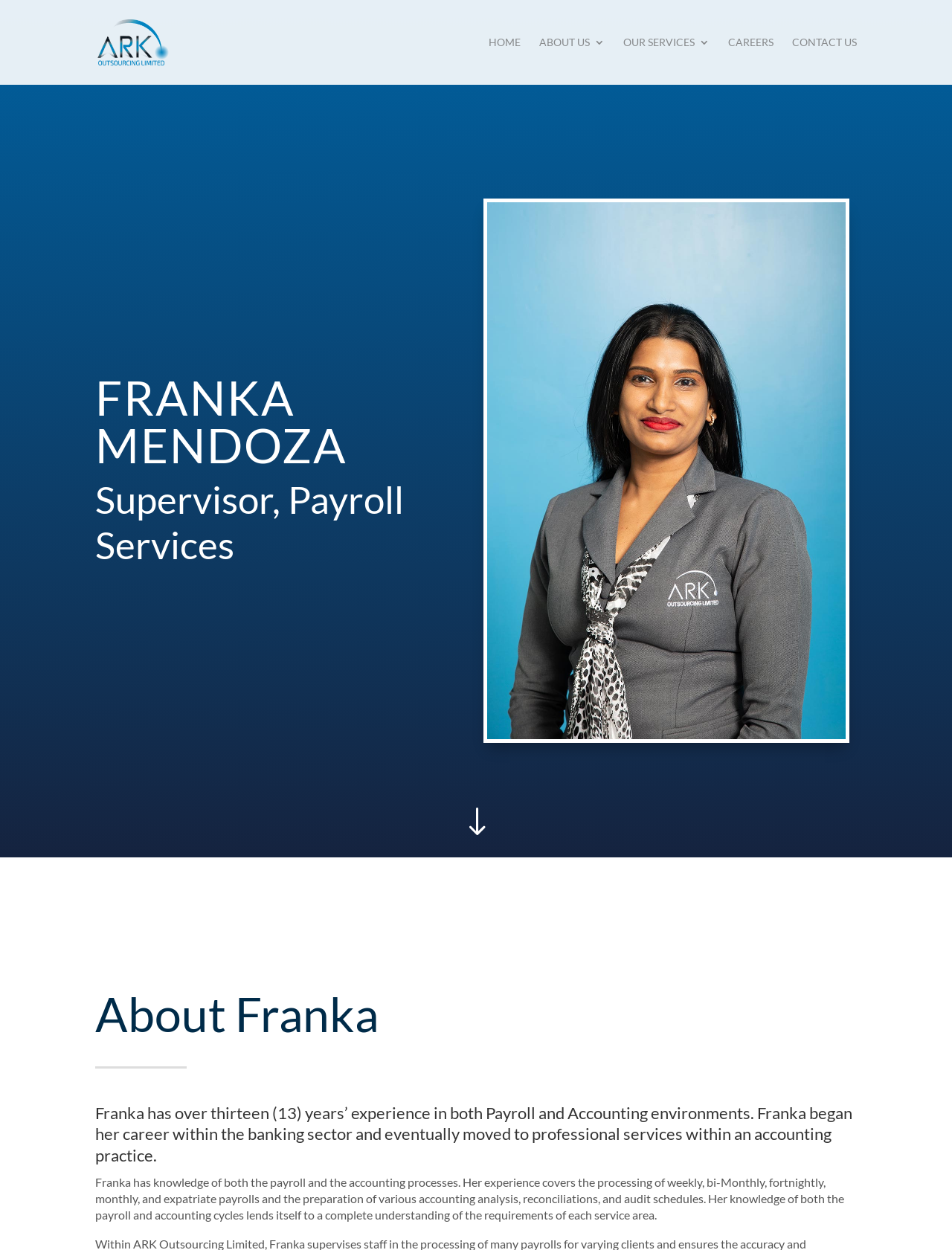Please predict the bounding box coordinates of the element's region where a click is necessary to complete the following instruction: "learn about Franka Mendoza". The coordinates should be represented by four float numbers between 0 and 1, i.e., [left, top, right, bottom].

[0.1, 0.299, 0.468, 0.381]